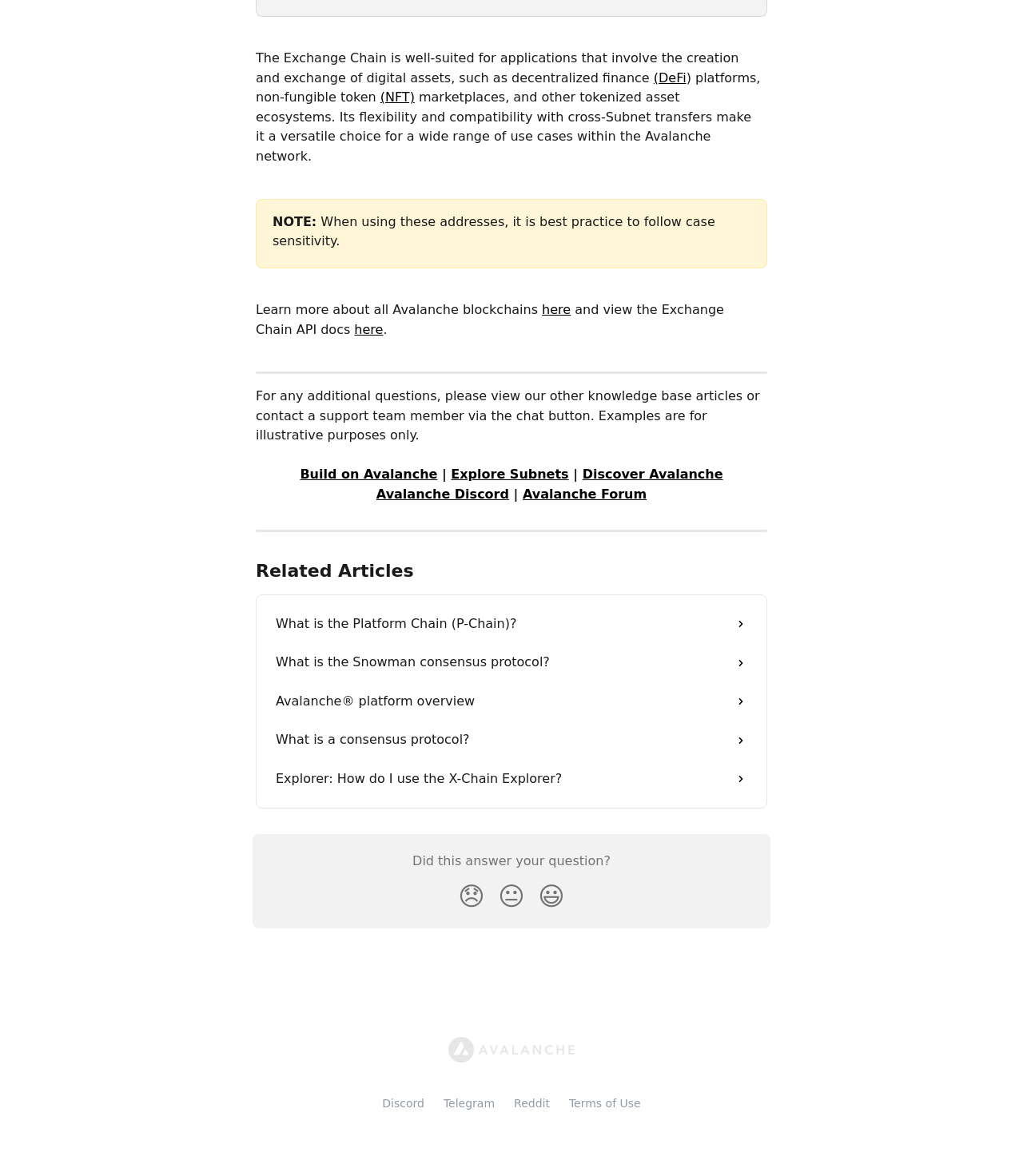Please determine the bounding box of the UI element that matches this description: What is a consensus protocol?. The coordinates should be given as (top-left x, top-left y, bottom-right x, bottom-right y), with all values between 0 and 1.

[0.26, 0.613, 0.74, 0.646]